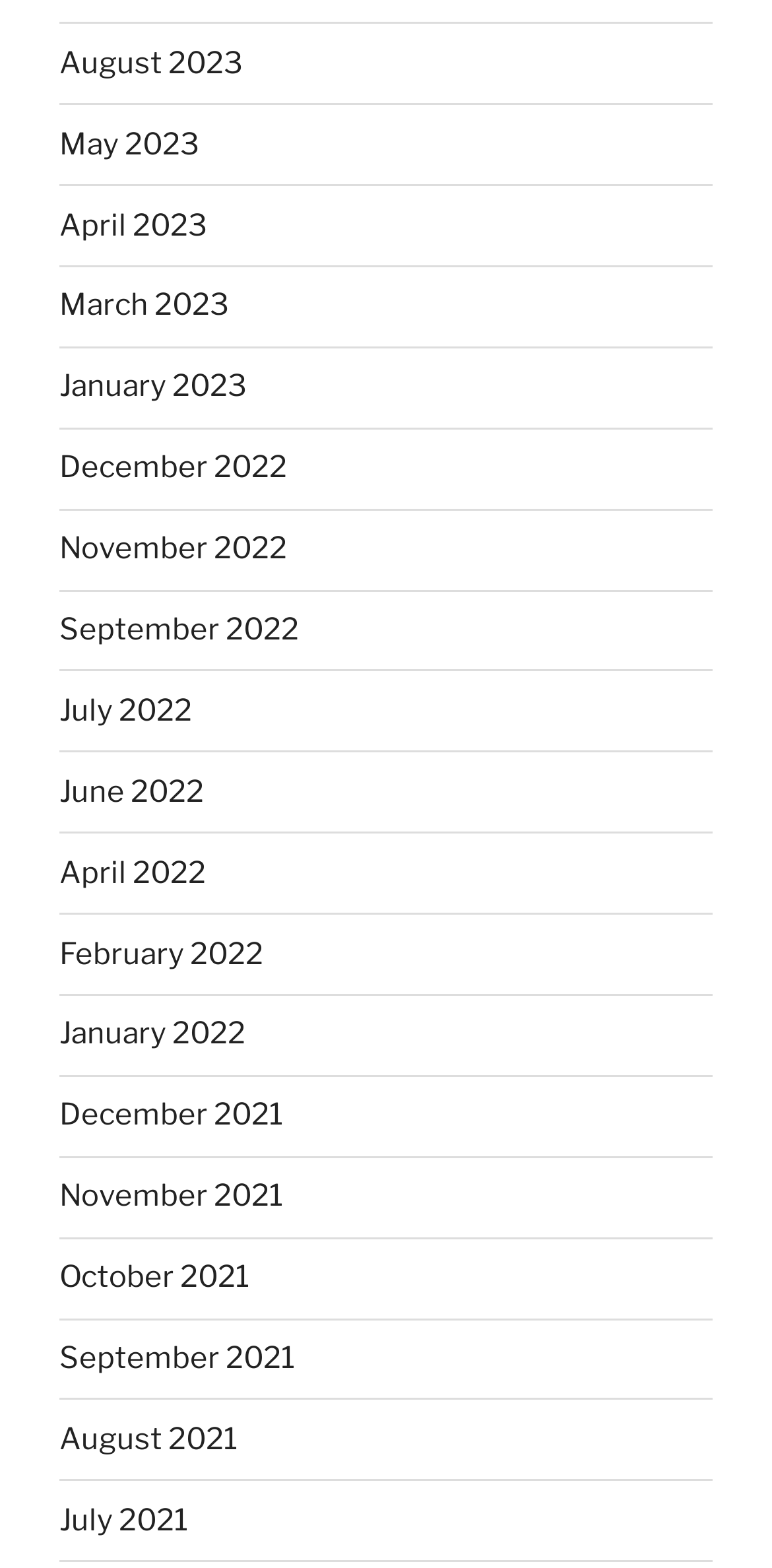Refer to the image and offer a detailed explanation in response to the question: What is the earliest month listed?

I looked at the list of links and found that the last link is 'July 2021', which indicates that it is the earliest month listed on the webpage.